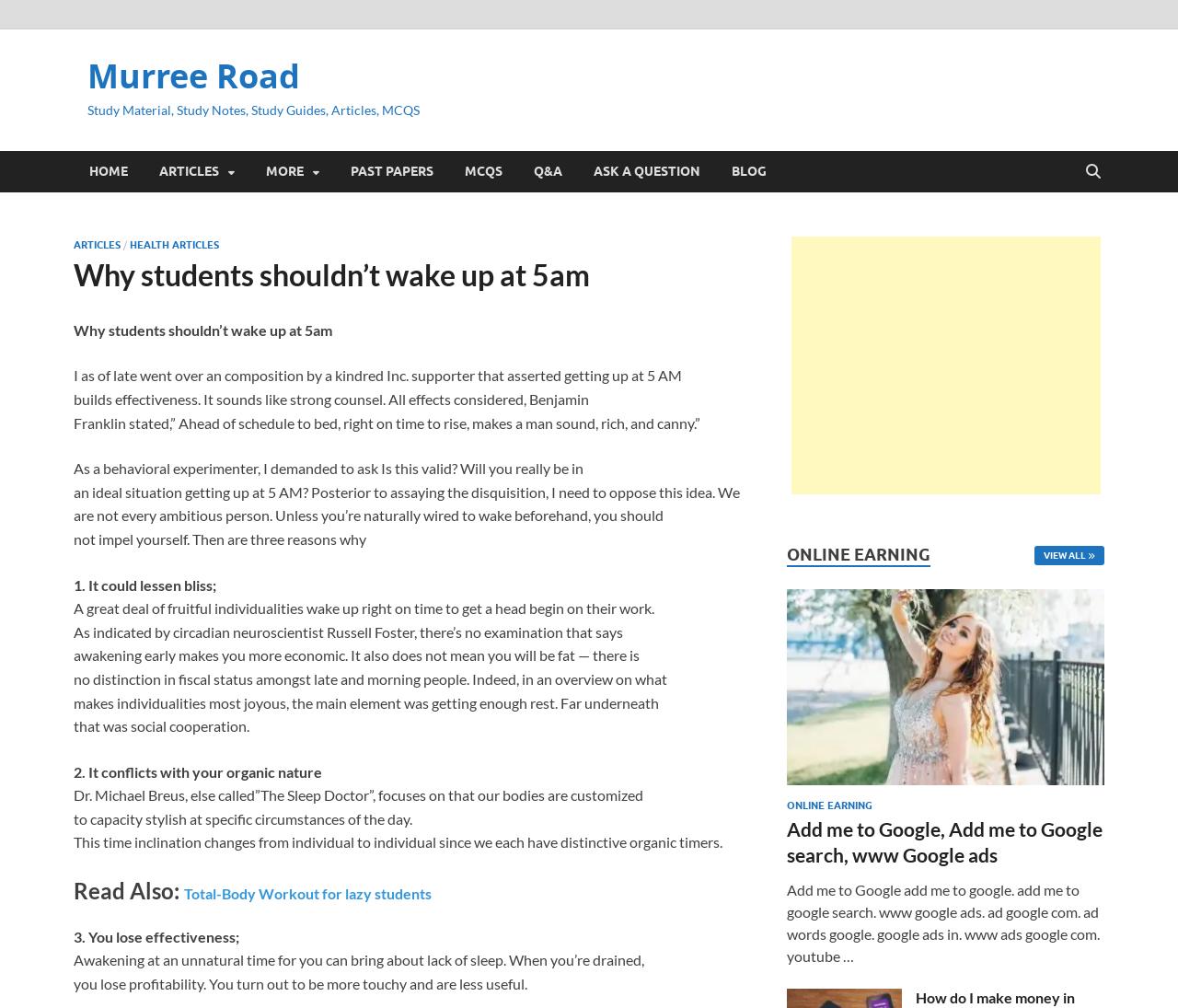What is the third reason why students shouldn't wake up at 5am?
Answer the question with detailed information derived from the image.

The third reason why students shouldn't wake up at 5am, according to the article, is that you lose effectiveness due to lack of sleep, which makes you more touchy and less useful.